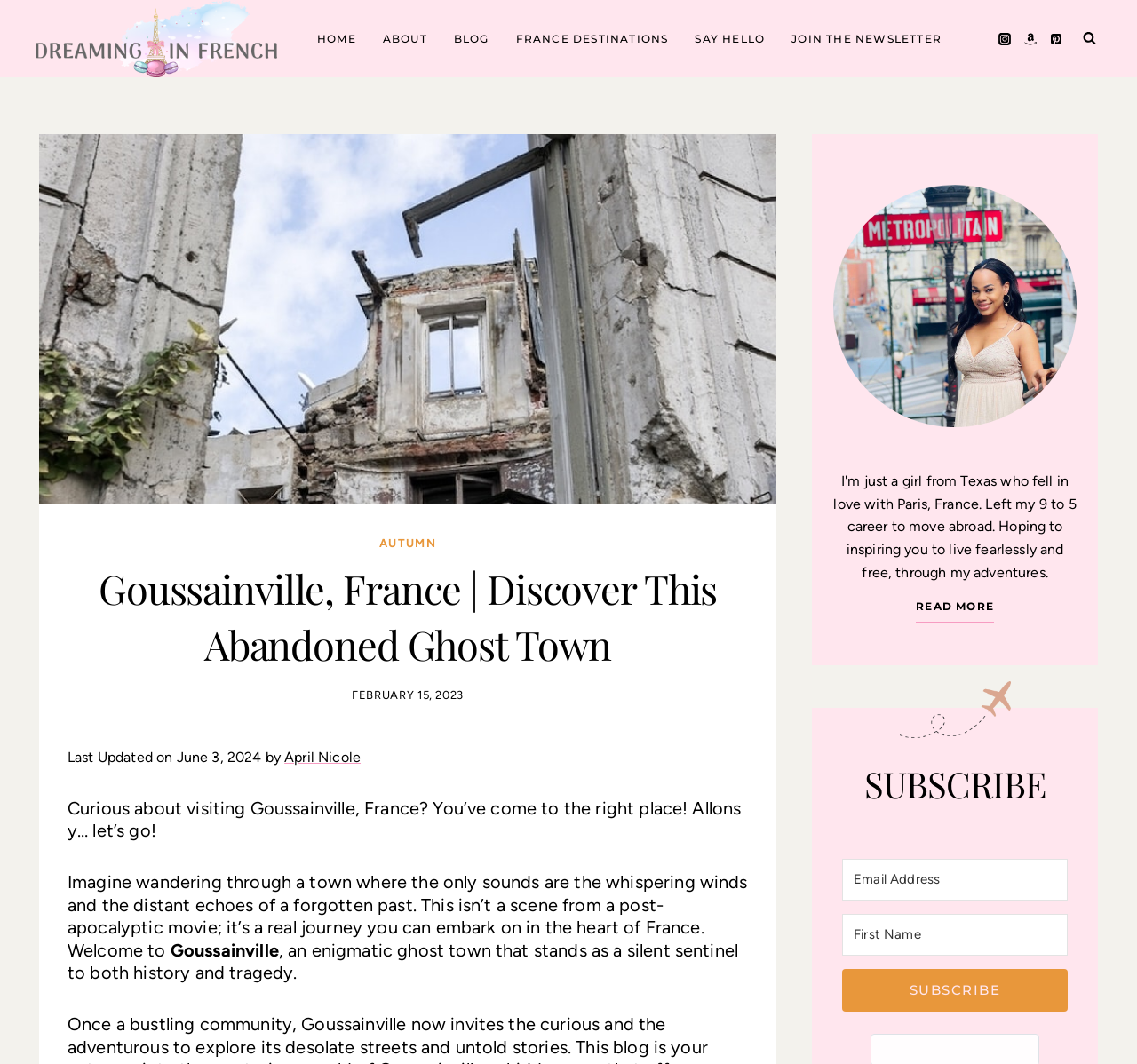What is the date of the last update?
Please provide a single word or phrase as the answer based on the screenshot.

June 3, 2024